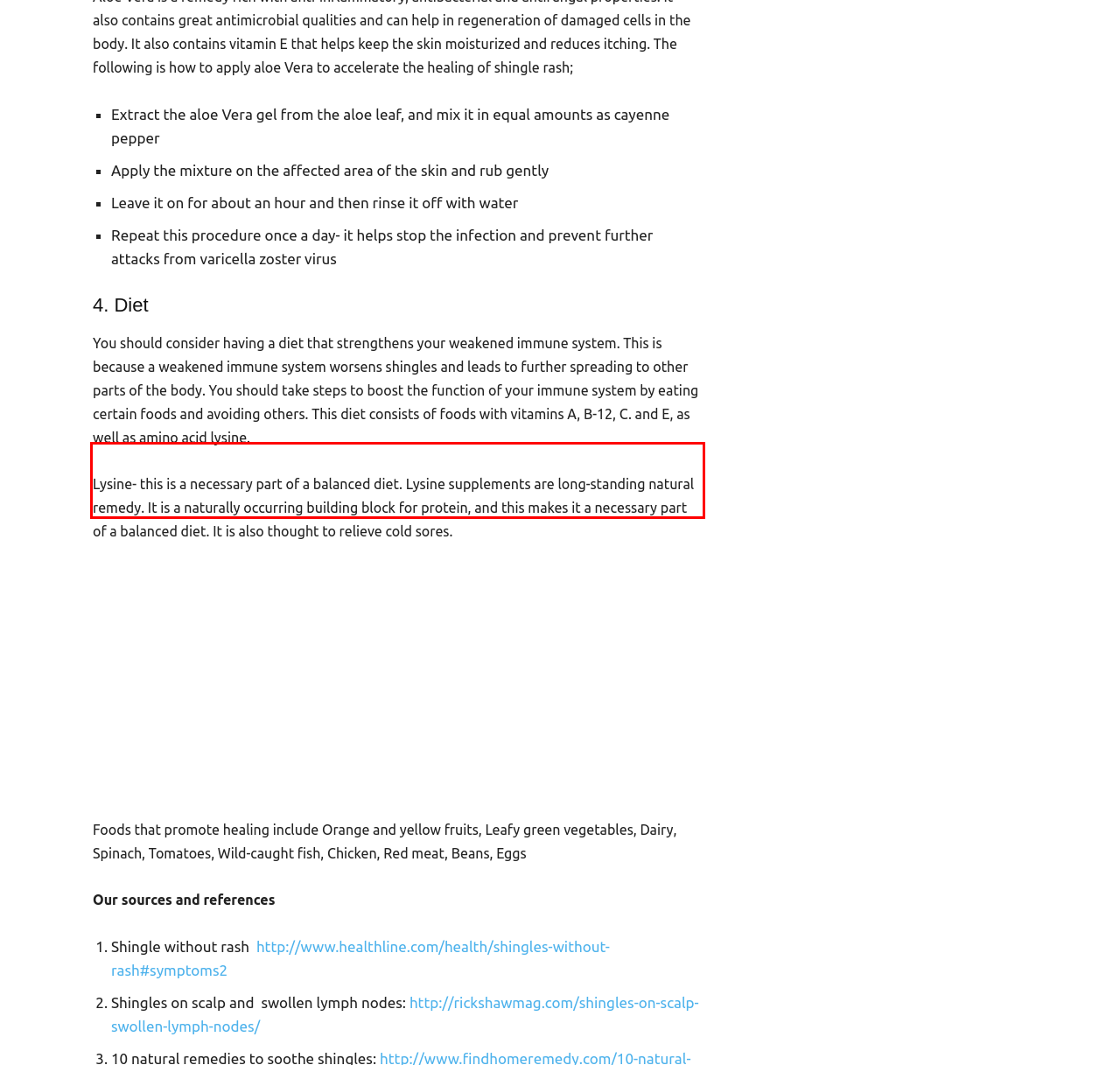Look at the webpage screenshot and recognize the text inside the red bounding box.

Baking soda contains soothing effect because of its anti-inflammatory properties. It also acts as a natural acid neutralizer that helps relieve itching. Applying this remedy will make the rash drier and better. The following is how you apply baking soda on your shingle rash;